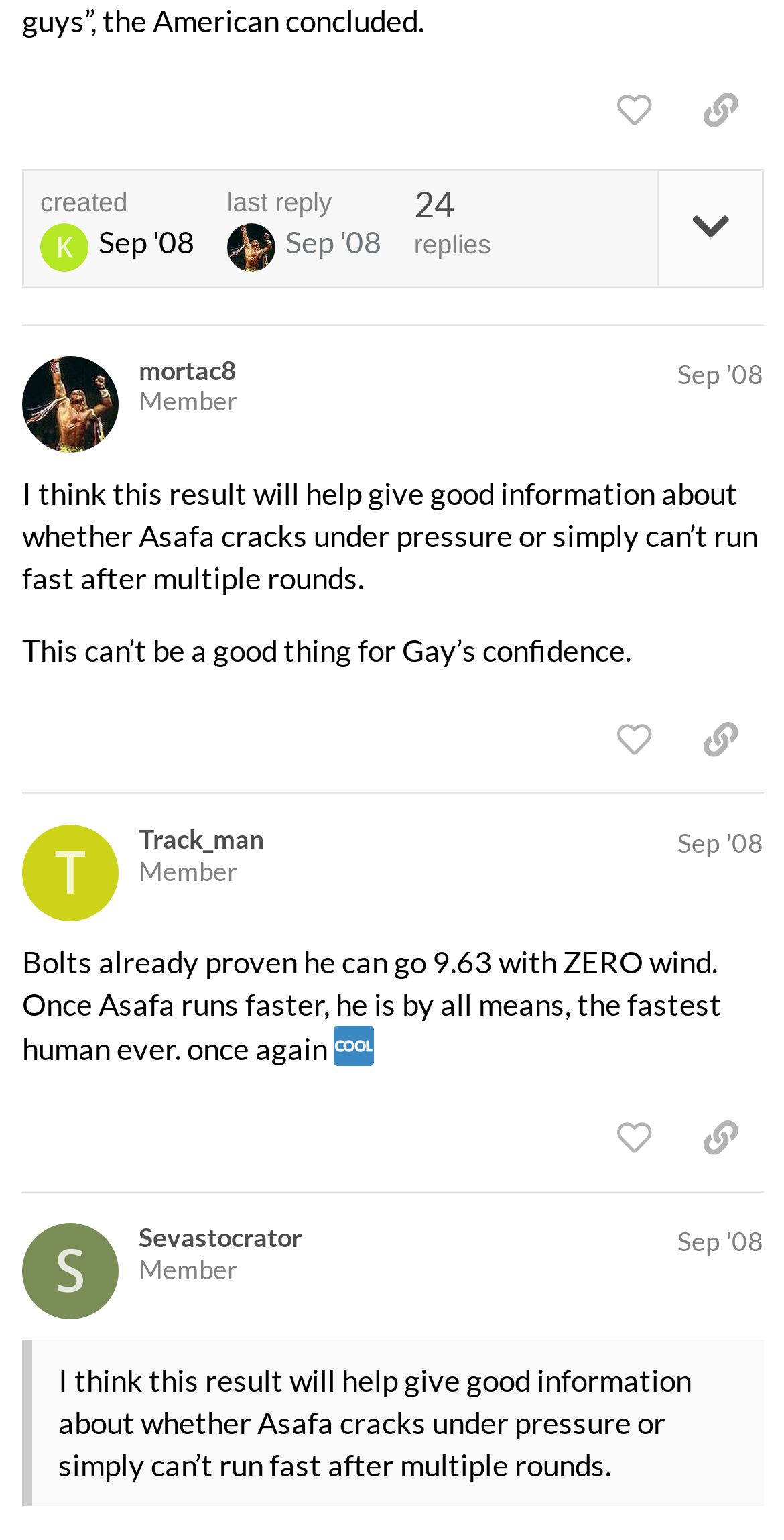How many replies are there in total?
Identify the answer in the screenshot and reply with a single word or phrase.

24